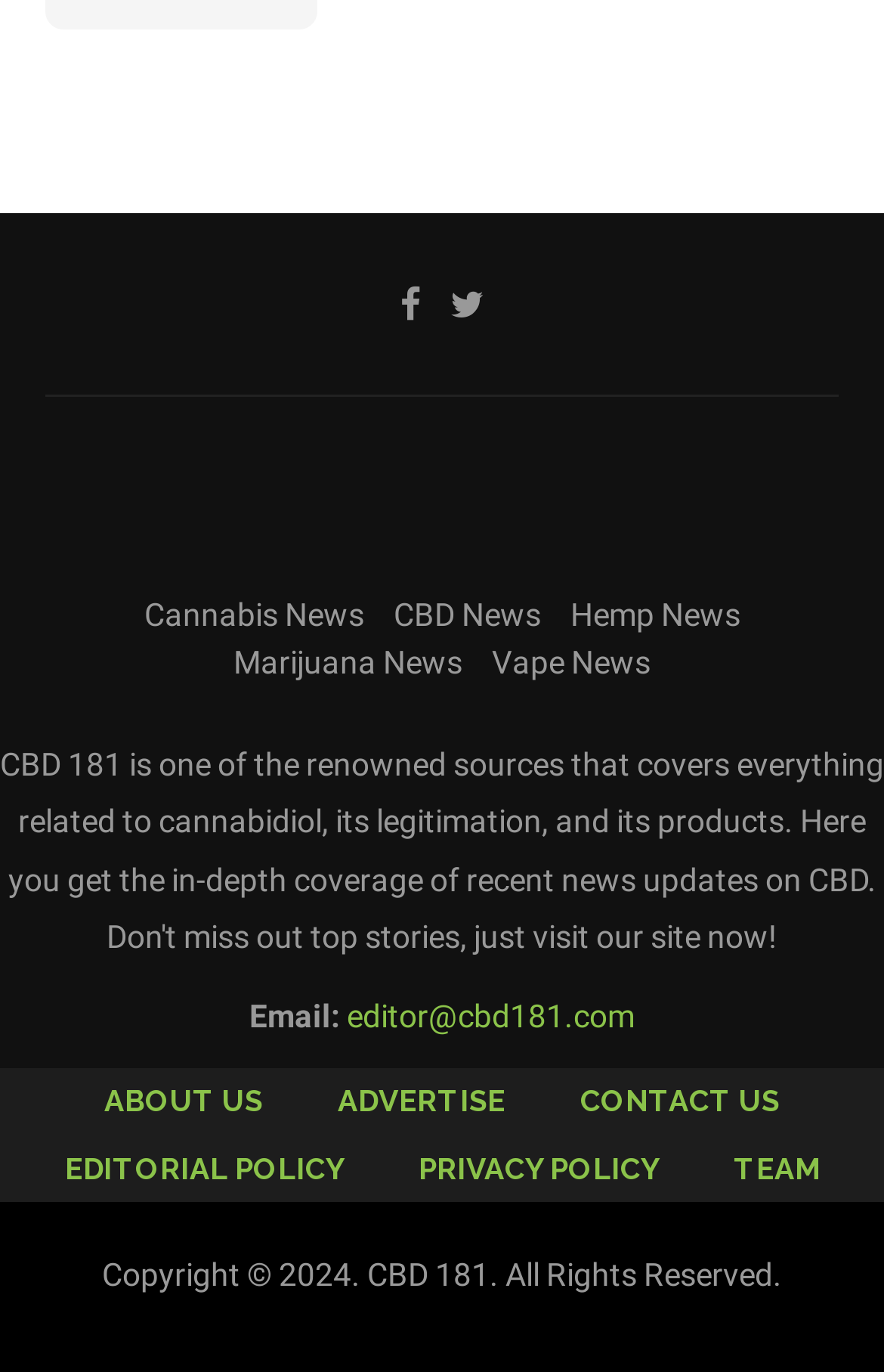What is the email address for the editor?
Based on the image, give a concise answer in the form of a single word or short phrase.

editor@cbd181.com